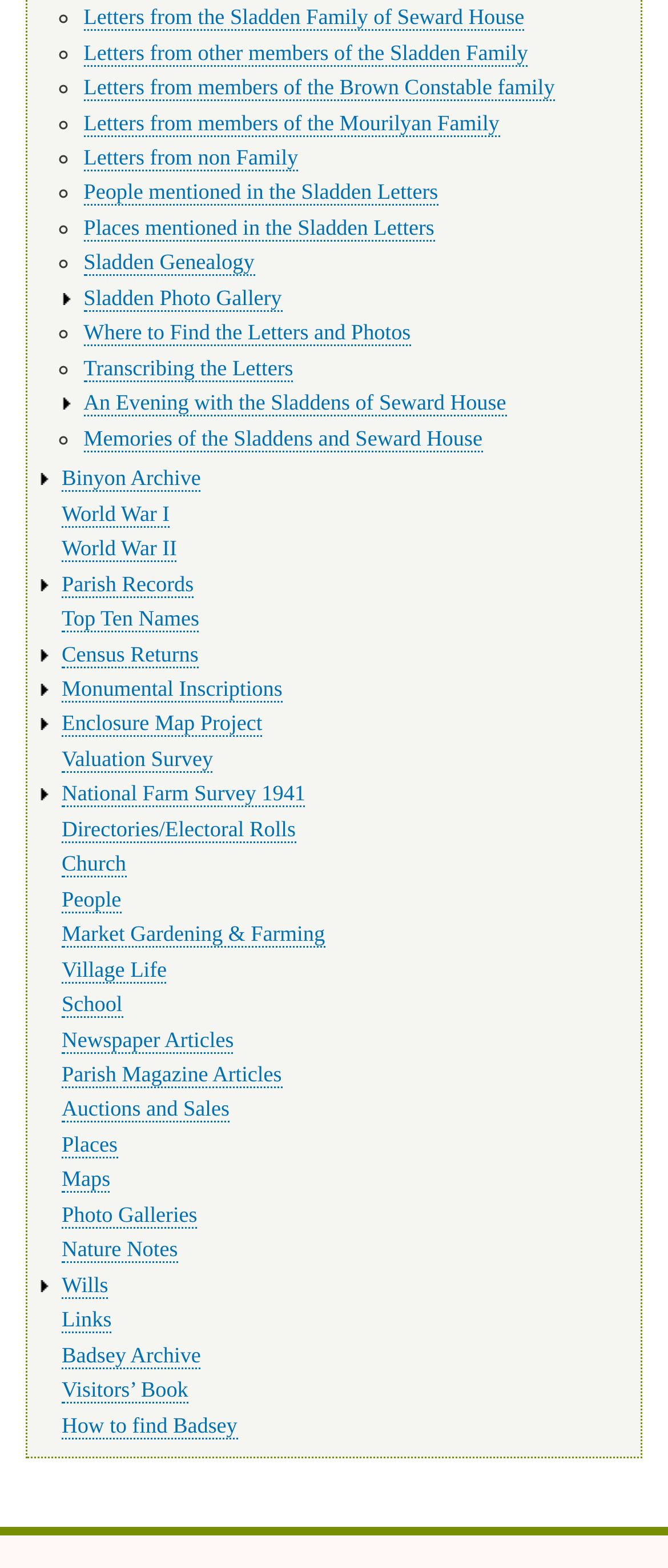Determine the bounding box coordinates for the clickable element to execute this instruction: "View letters from the Sladden Family of Seward House". Provide the coordinates as four float numbers between 0 and 1, i.e., [left, top, right, bottom].

[0.125, 0.004, 0.785, 0.02]